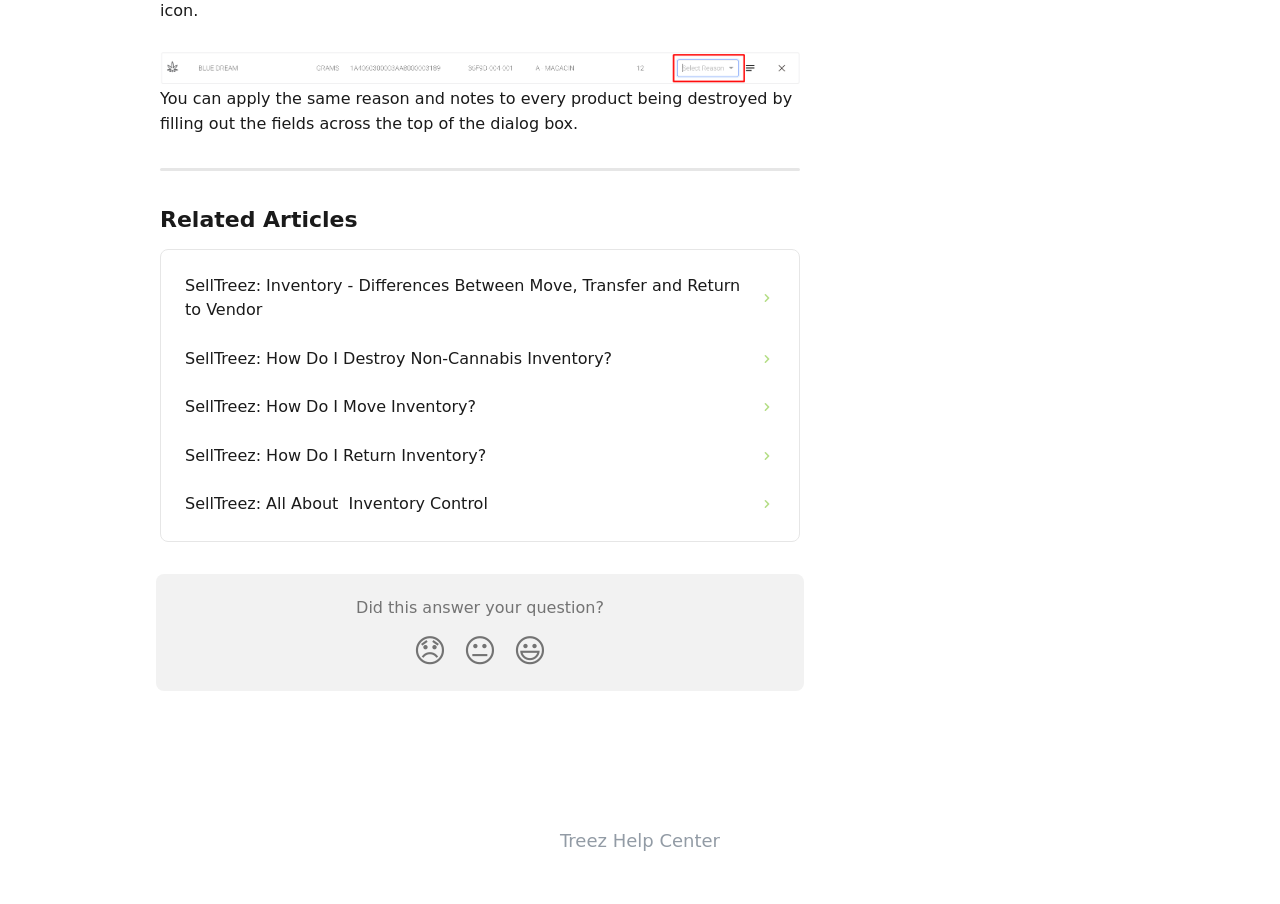Please determine the bounding box coordinates of the element's region to click for the following instruction: "Click the 'SellTreez: Inventory - Differences Between Move, Transfer and Return to Vendor' link".

[0.135, 0.29, 0.615, 0.37]